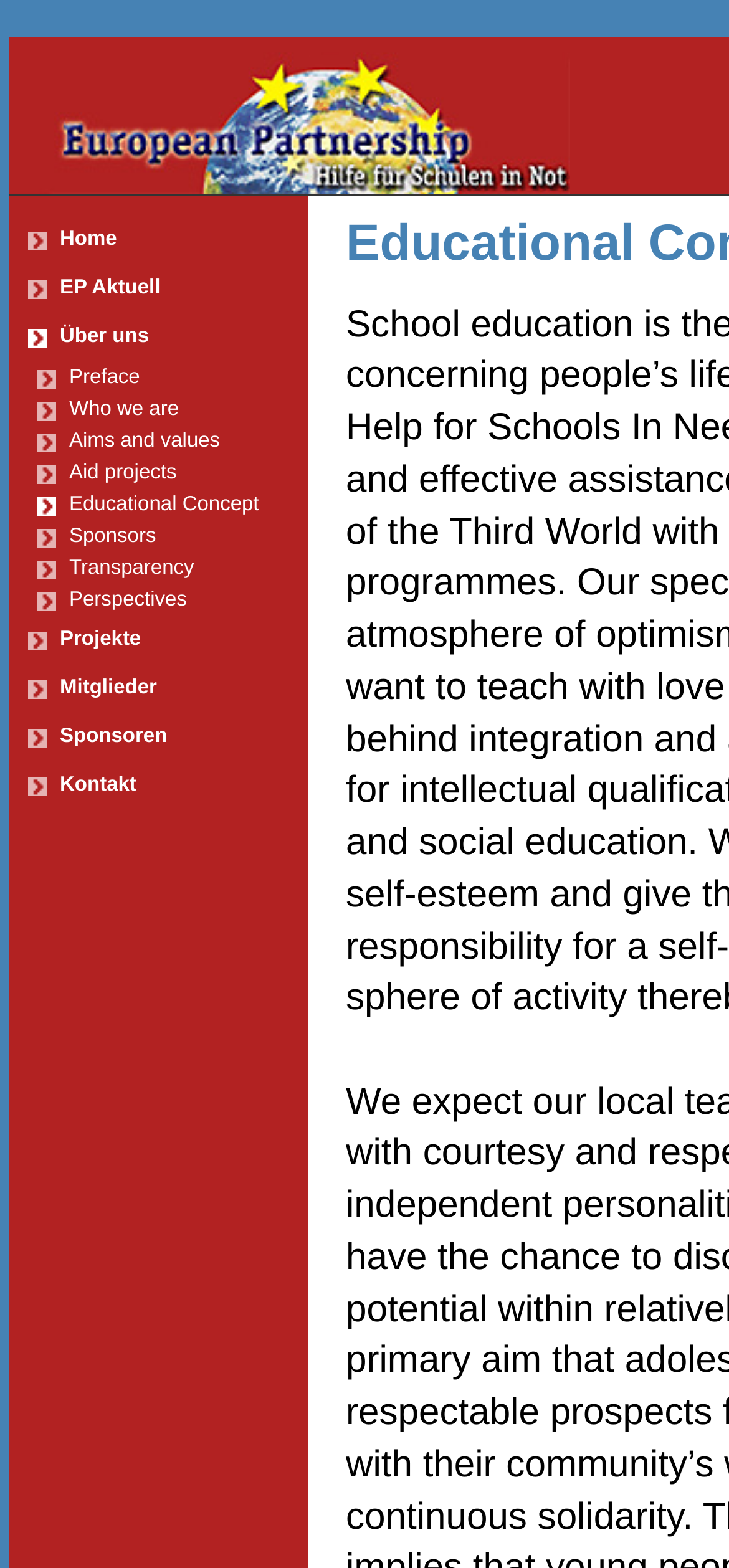What is the text of the first link in the menu? Based on the screenshot, please respond with a single word or phrase.

Home